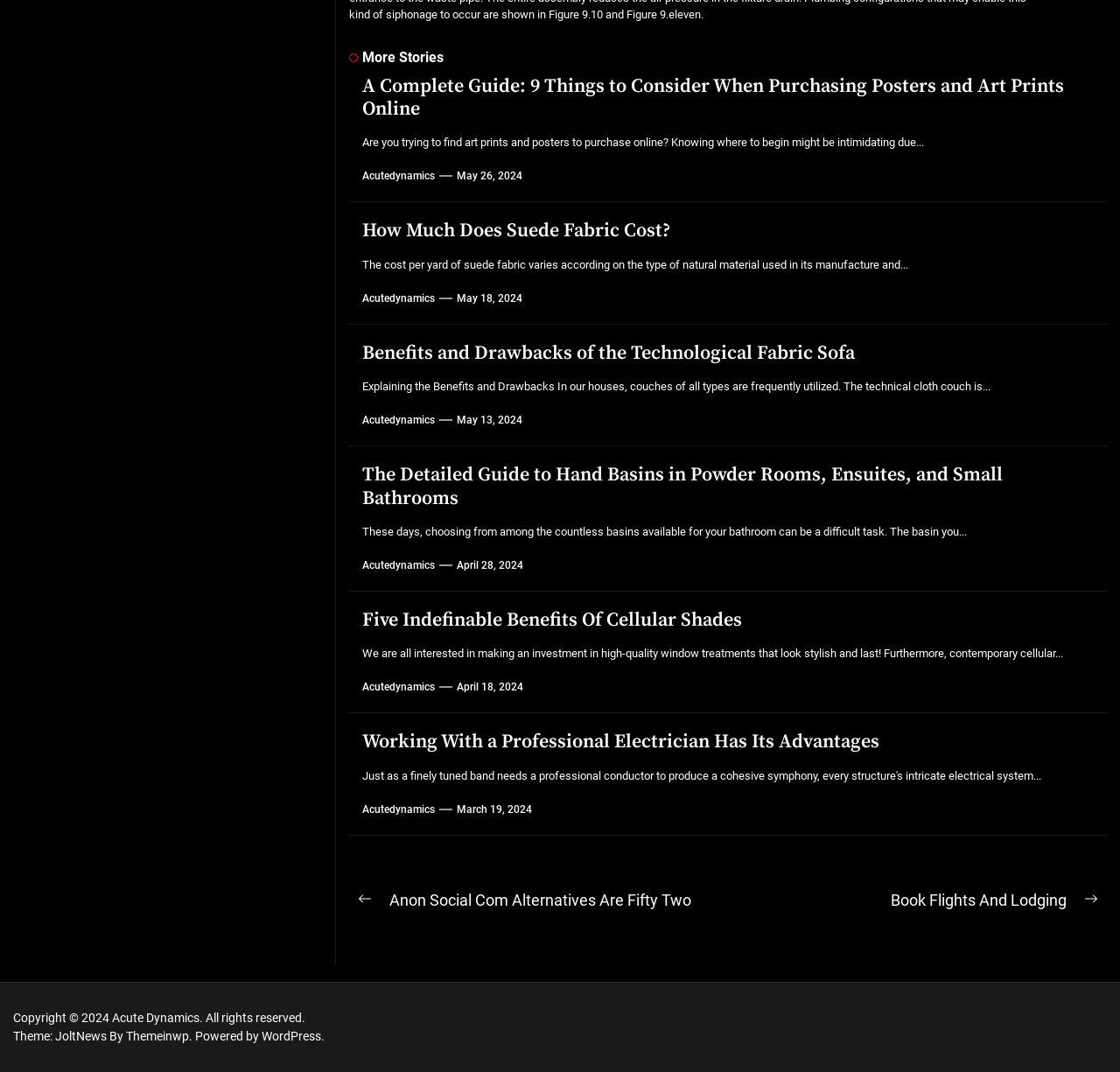What is the author of the articles?
Answer the question based on the image using a single word or a brief phrase.

Acutedynamics